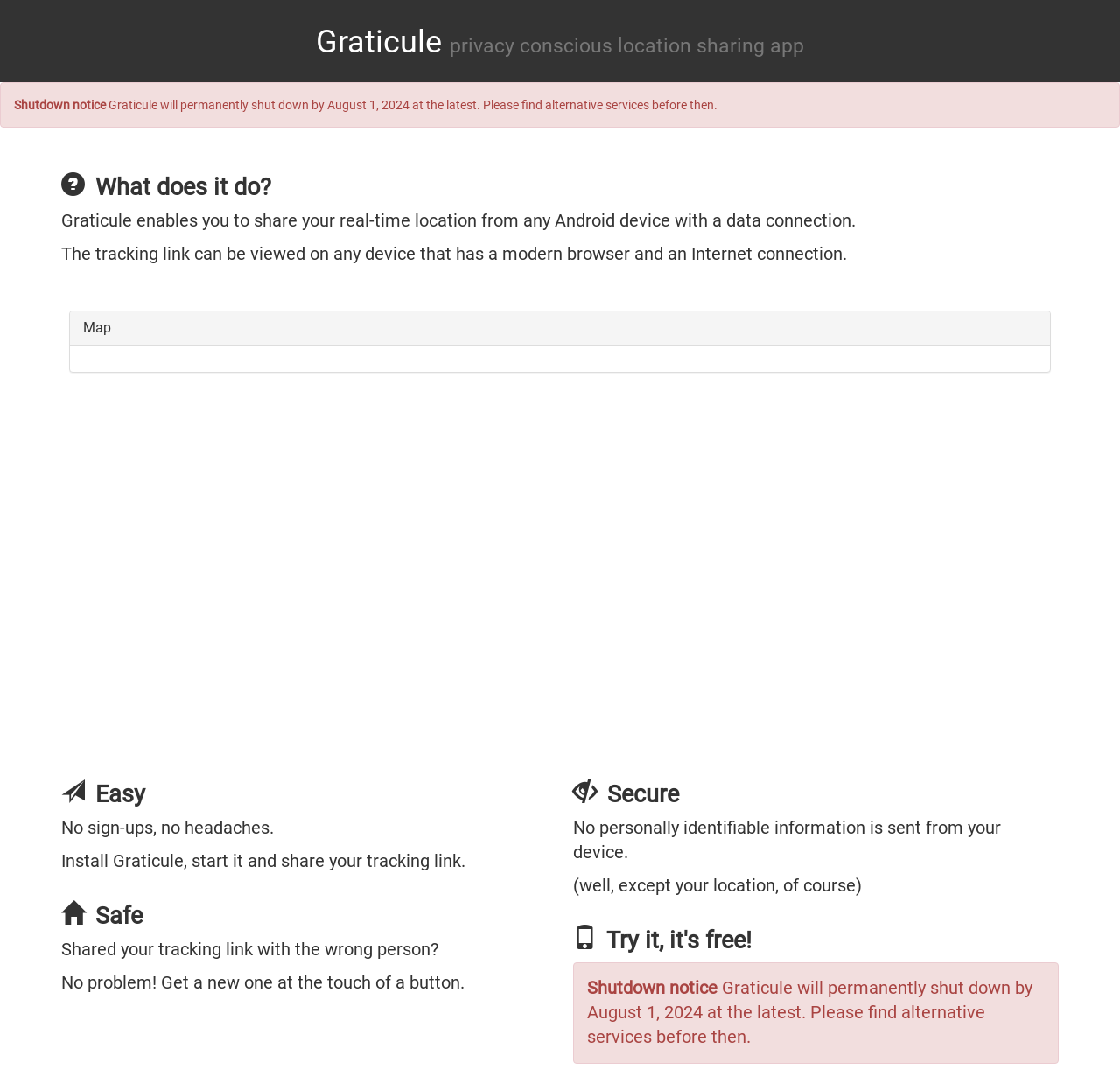Offer a meticulous description of the webpage's structure and content.

The webpage is about Graticule, a privacy-conscious real-time location sharing app. At the top, there is a heading that displays the app's name and a brief description. Below it, there is a prominent alert notice that warns users about the app's upcoming shutdown on August 1, 2024, and advises them to find alternative services.

The main content of the page is divided into four sections, each with a heading and descriptive text. The first section, "What does it do?", explains that Graticule enables users to share their real-time location from any Android device with a data connection, and that the tracking link can be viewed on any device with a modern browser and an internet connection.

The second section, "Easy", highlights the app's simplicity, stating that there are no sign-ups or headaches, and that users can simply install the app, start it, and share their tracking link.

The third section, "Safe", assures users that they can easily get a new tracking link if they share it with the wrong person.

The fourth section, "Secure", emphasizes that no personally identifiable information is sent from the user's device, except for their location.

To the right of the "Secure" section, there is another section, "Try it, it's free!", which encourages users to try the app. Below it, there is a repeated shutdown notice, identical to the one at the top.

There is also an iframe element, likely containing a visual representation or a map, placed below the "What does it do?" section.